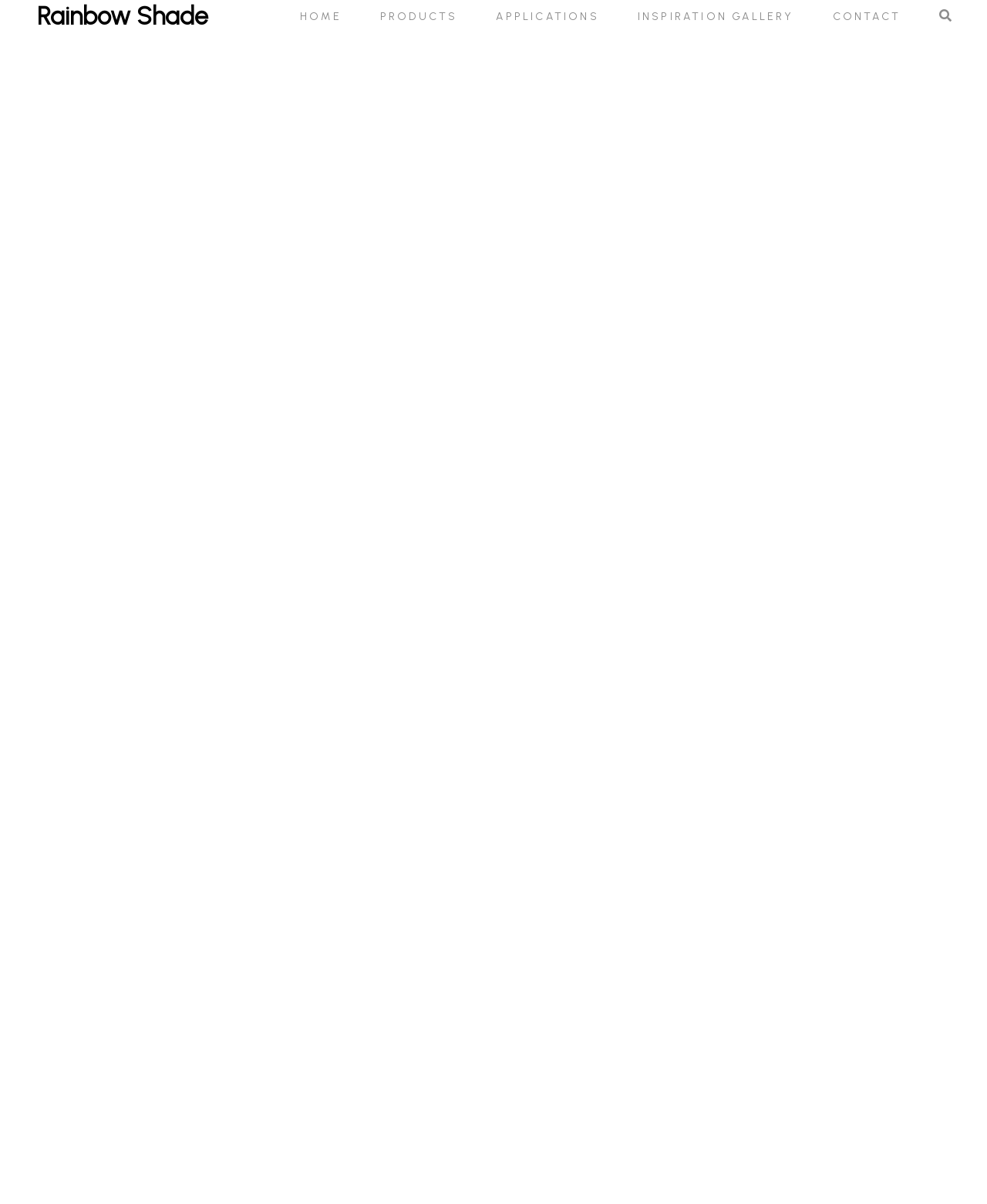Generate a comprehensive description of the contents of the webpage.

The webpage is about a company that manufactures shade sails and structures in Australia. At the top left of the page, there is a link to "Rainbow Shade". To the right of this link, there is a row of navigation links, including "HOME", "PRODUCTS", "APPLICATIONS", "INSPIRATION GALLERY", and "CONTACT", which are evenly spaced and aligned horizontally. The navigation links are positioned near the top of the page. There is also a mysterious link with an icon represented by "\uf002 \uf00d" at the top right corner of the page.